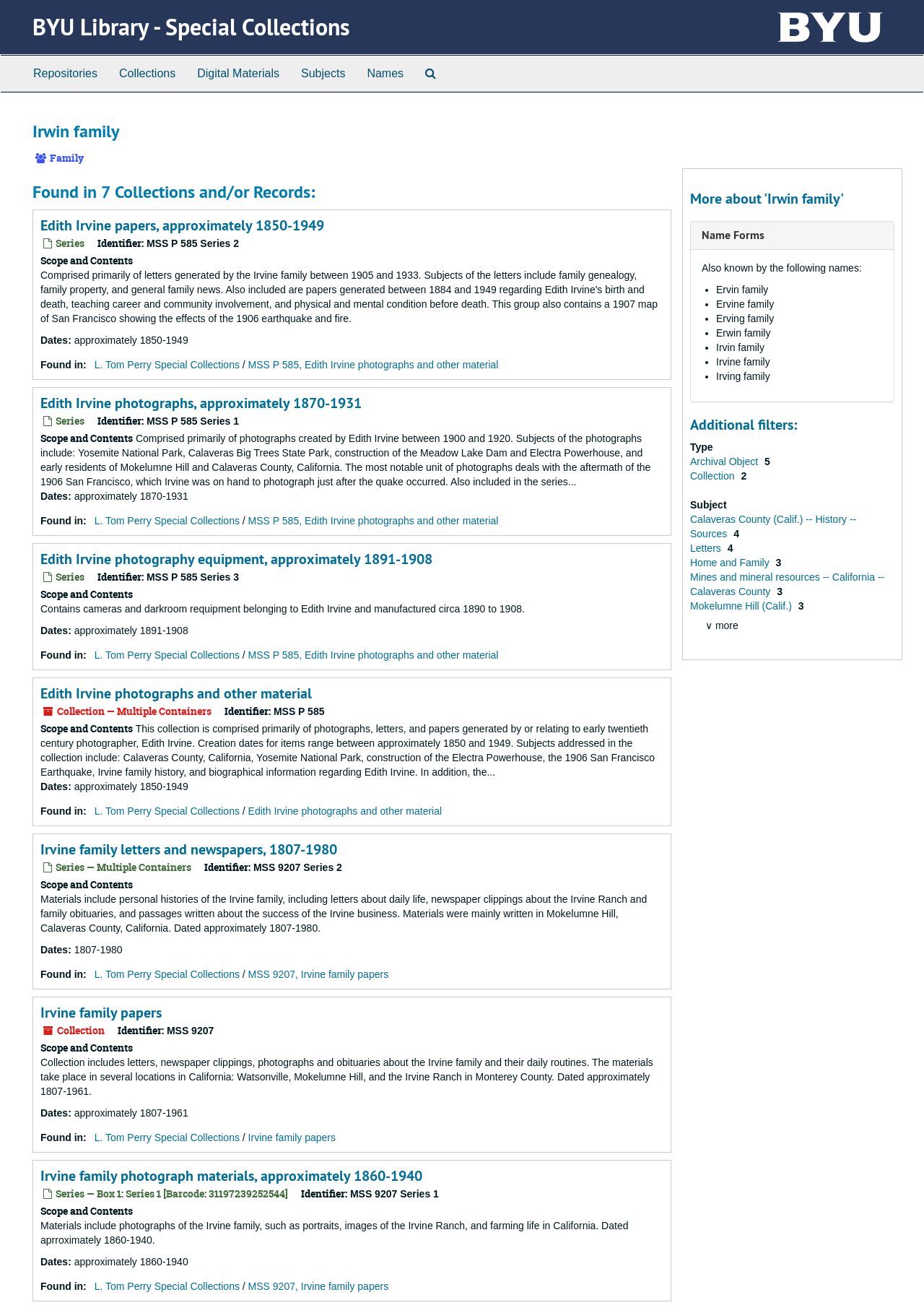Provide your answer in a single word or phrase: 
What is the identifier of the Edith Irvine papers?

MSS P 585 Series 2